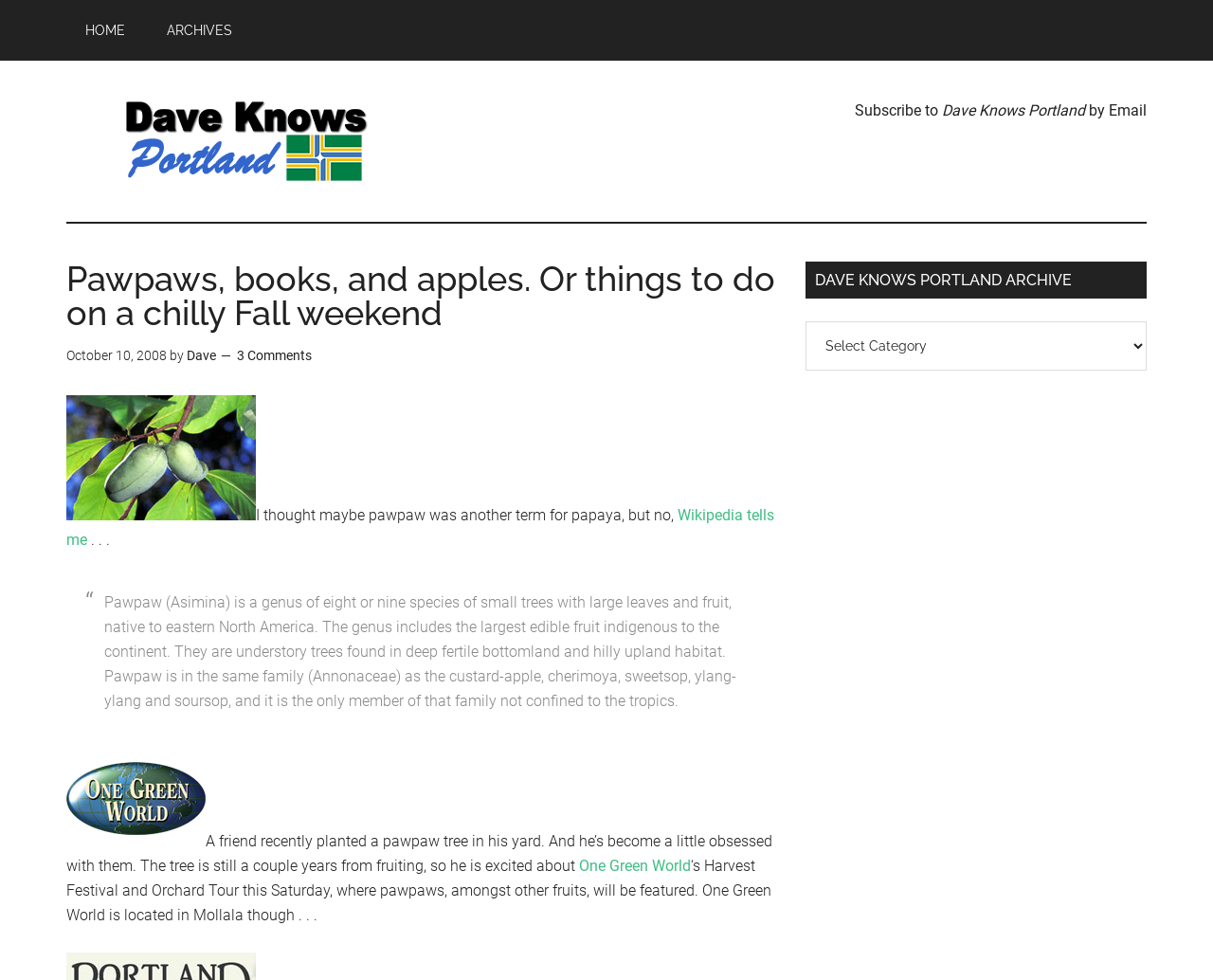Find the bounding box coordinates of the area that needs to be clicked in order to achieve the following instruction: "check archives". The coordinates should be specified as four float numbers between 0 and 1, i.e., [left, top, right, bottom].

[0.122, 0.0, 0.207, 0.062]